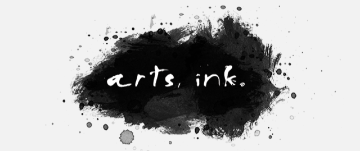Provide a brief response in the form of a single word or phrase:
What is the theme of the branding element?

Art and creativity